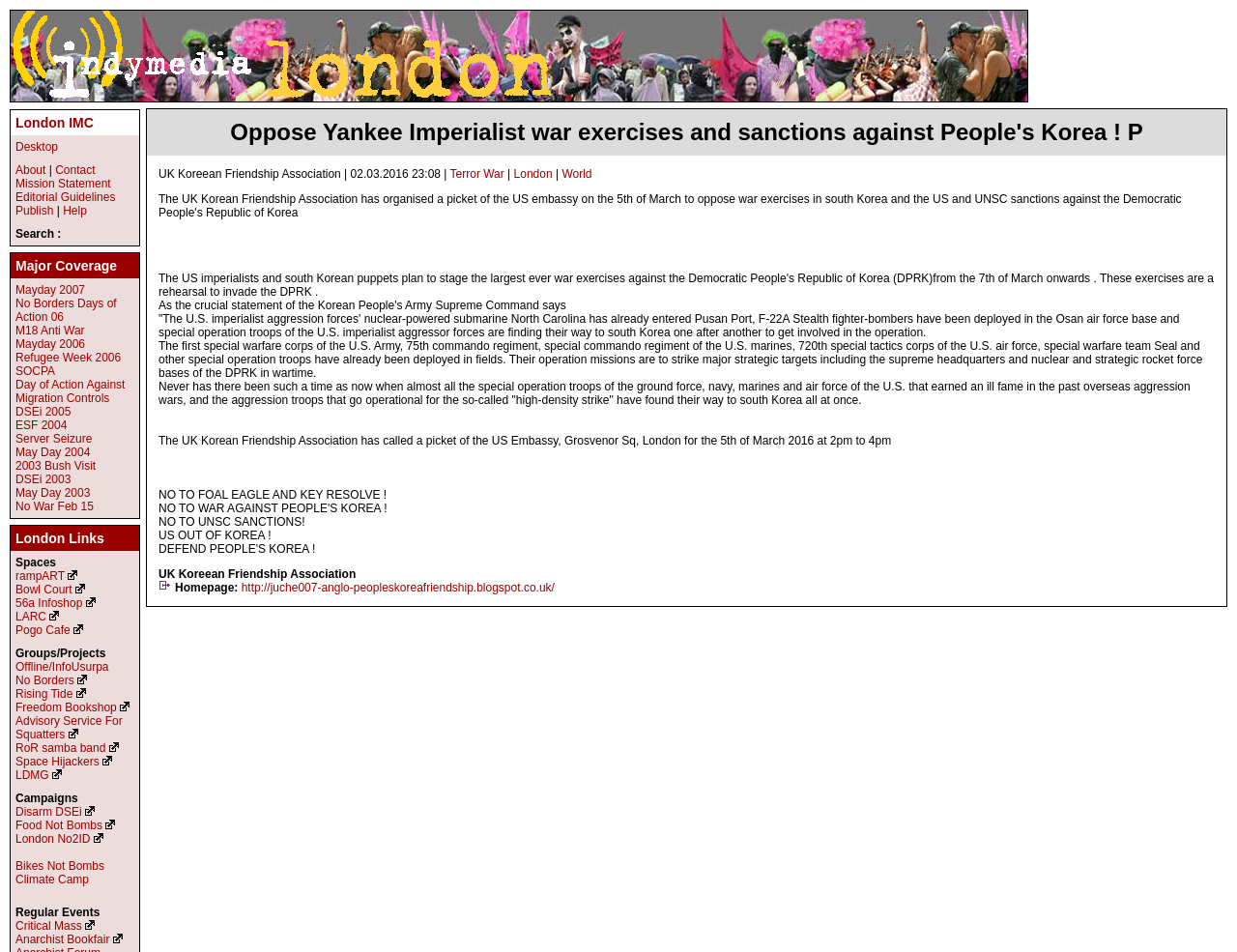Specify the bounding box coordinates of the area that needs to be clicked to achieve the following instruction: "Visit the UK Korean Friendship Association homepage".

[0.195, 0.61, 0.448, 0.624]